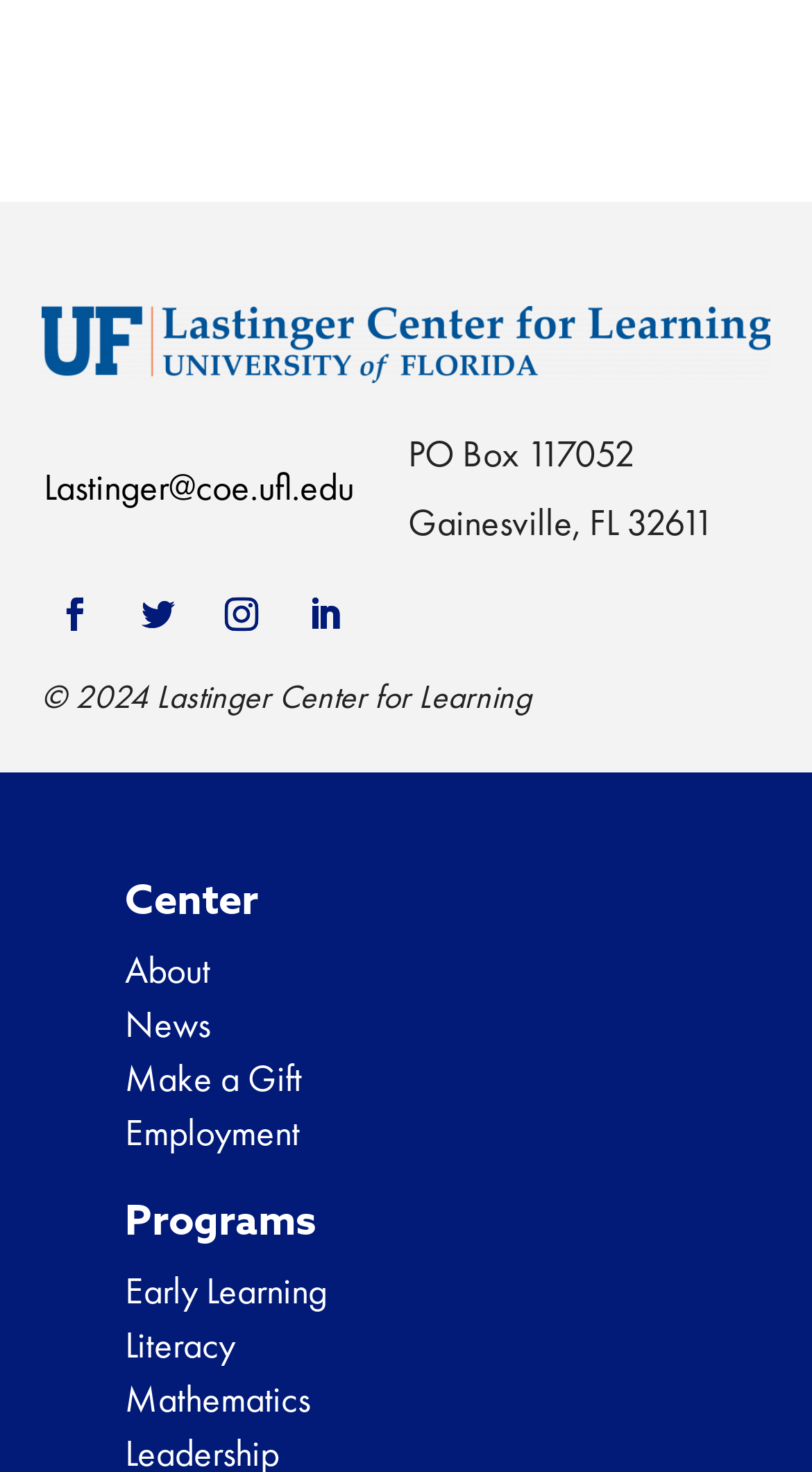Determine the bounding box coordinates for the element that should be clicked to follow this instruction: "Make a donation". The coordinates should be given as four float numbers between 0 and 1, in the format [left, top, right, bottom].

[0.154, 0.716, 0.372, 0.749]